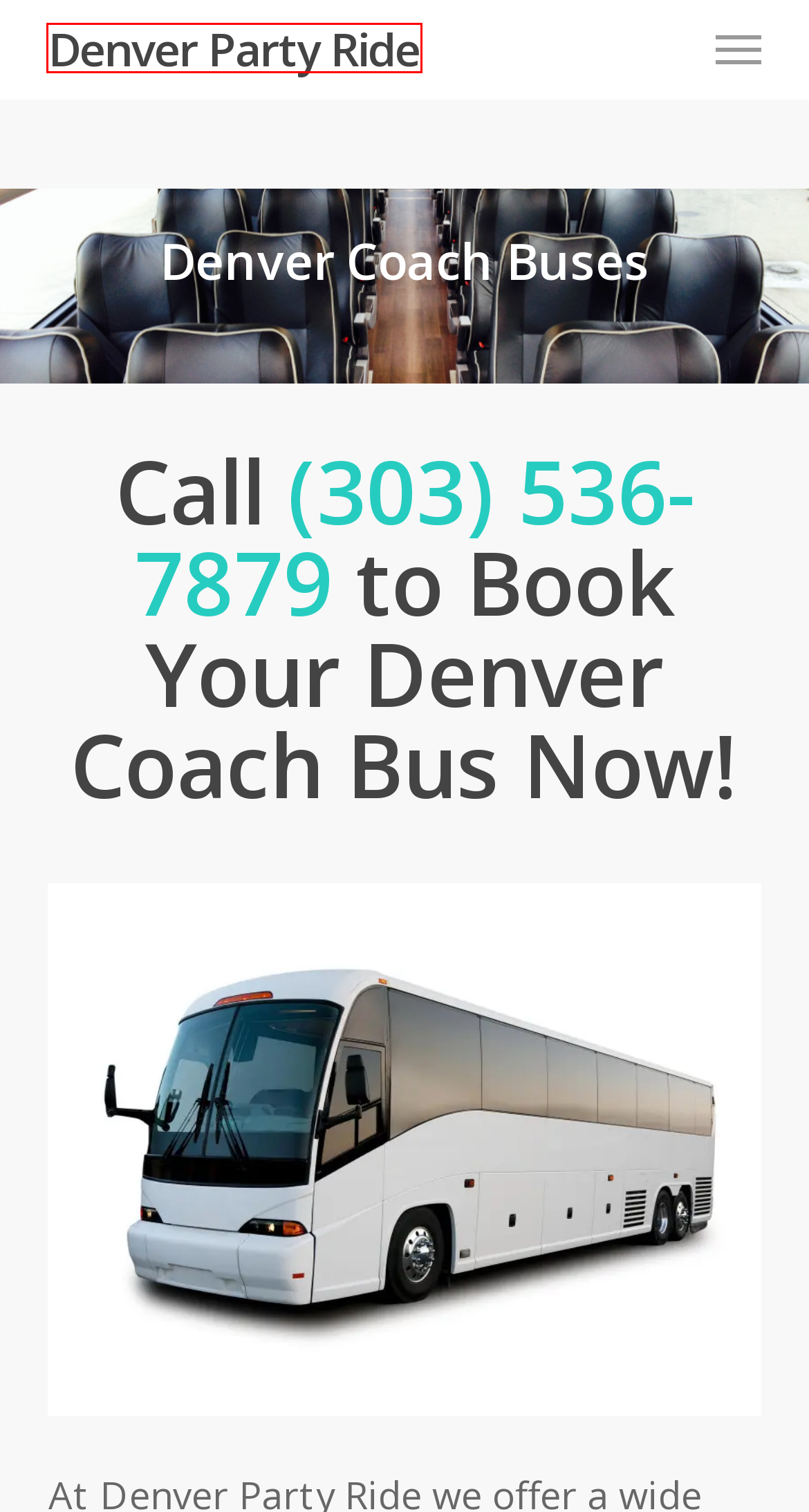Observe the provided screenshot of a webpage that has a red rectangle bounding box. Determine the webpage description that best matches the new webpage after clicking the element inside the red bounding box. Here are the candidates:
A. About - Denver Party Ride
B. Worldwide Indoor Marijuana Grow Guide | The Best and Easy Way - Denver Party Ride
C. Denver 420 Tours - Denver Party Ride
D. Denver Unique Eats - Denver Party Ride
E. Home - Denver Party Ride
F. Best Ski Resorts in Colorado - Denver Party Ride
G. Denver's Hidden Gems: A Guide to Denver's Best Kept Secrets - Denver Party Ride
H. Top Ten Limousine Software Review - Denver Party Ride

E